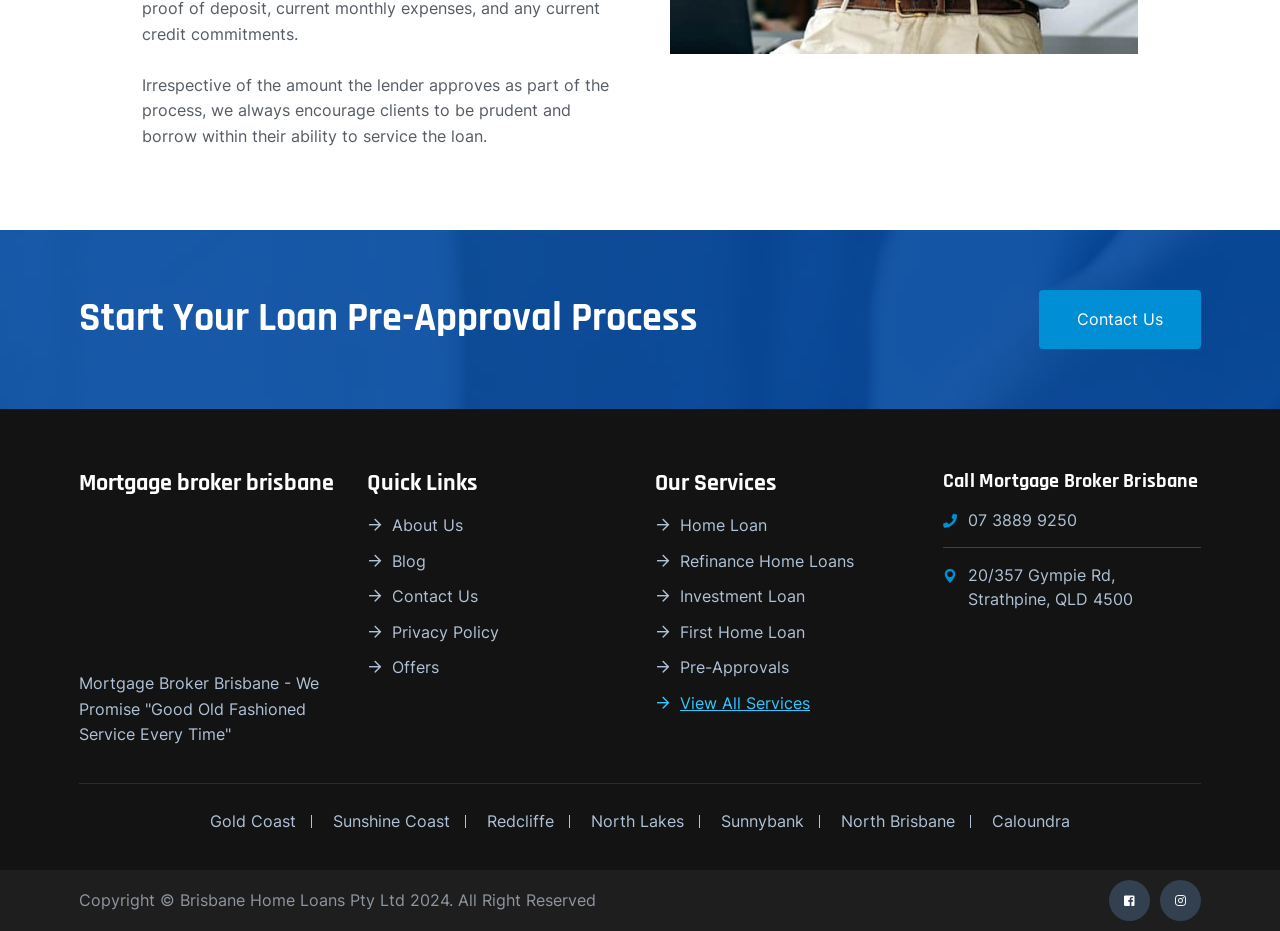Please identify the bounding box coordinates of the area that needs to be clicked to fulfill the following instruction: "Learn about 'Home Loan'."

[0.512, 0.551, 0.599, 0.577]